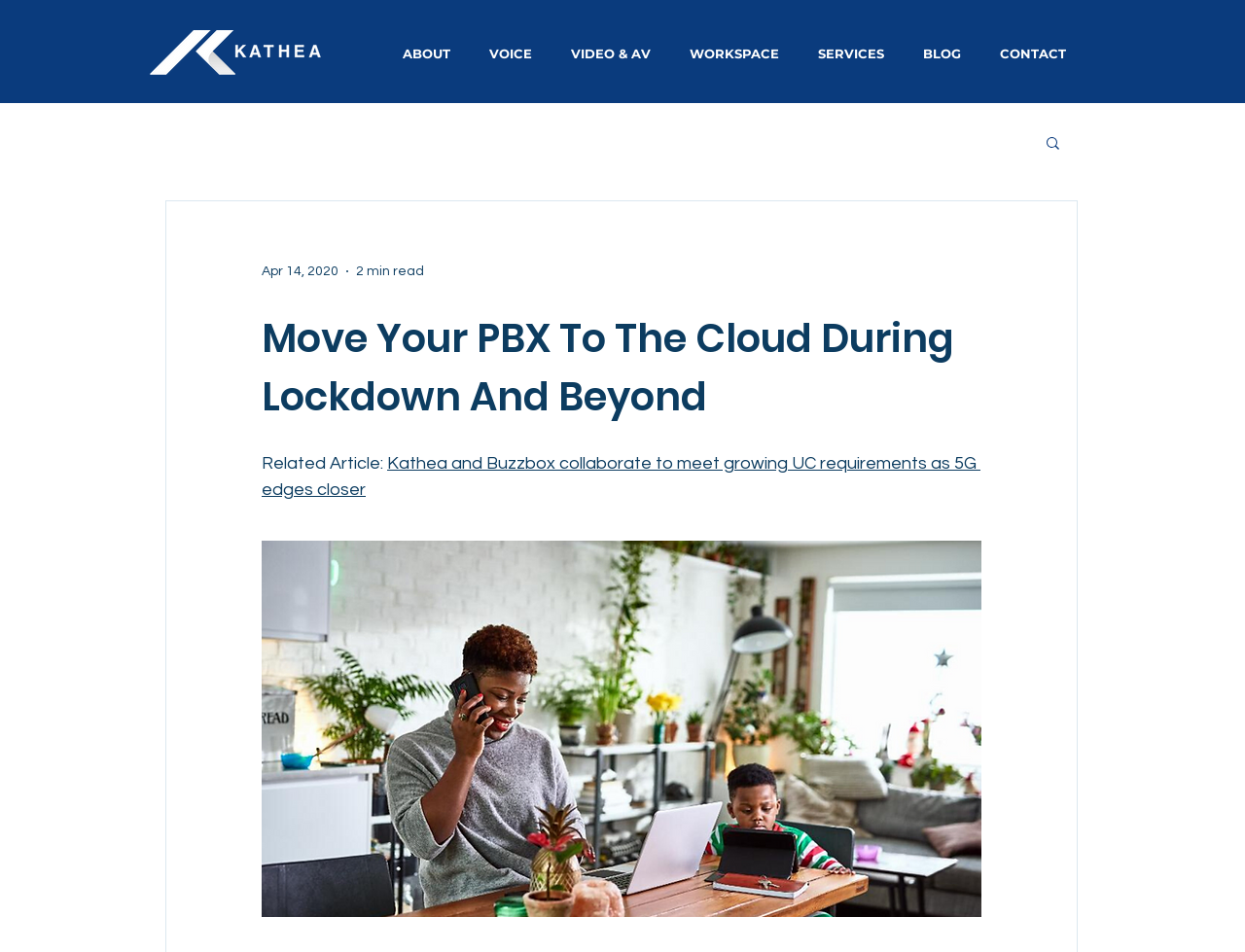Articulate a detailed summary of the webpage's content and design.

The webpage appears to be a blog article or a promotional page for a product or service called Buzzbox. At the top left corner, there is a logo image of Kathea, which is a horizontal white PNG image. 

Below the logo, there is a navigation menu that spans across the top of the page, containing links to different sections of the website, including "ABOUT", "VOICE", "VIDEO & AV", "WORKSPACE", "SERVICES", "BLOG", and "CONTACT". 

On the right side of the navigation menu, there is a search button with a small image inside. 

The main content of the page starts with a heading that reads "Move Your PBX To The Cloud During Lockdown And Beyond". Below the heading, there is a brief description or a summary of the article, which includes the date "Apr 14, 2020" and a reading time of "2 min read". 

The main article content is not explicitly described in the accessibility tree, but it is likely to be a promotional text about Buzzbox, given the meta description and the heading. 

At the bottom of the page, there is a related article section with a link to another article titled "Kathea and Buzzbox collaborate to meet growing UC requirements as 5G edges closer". Below this section, there is a call-to-action button that reads "Buzzbox: Move Your PBX To The Cloud During Lockdown And Beyond", which likely leads to a product or service page.